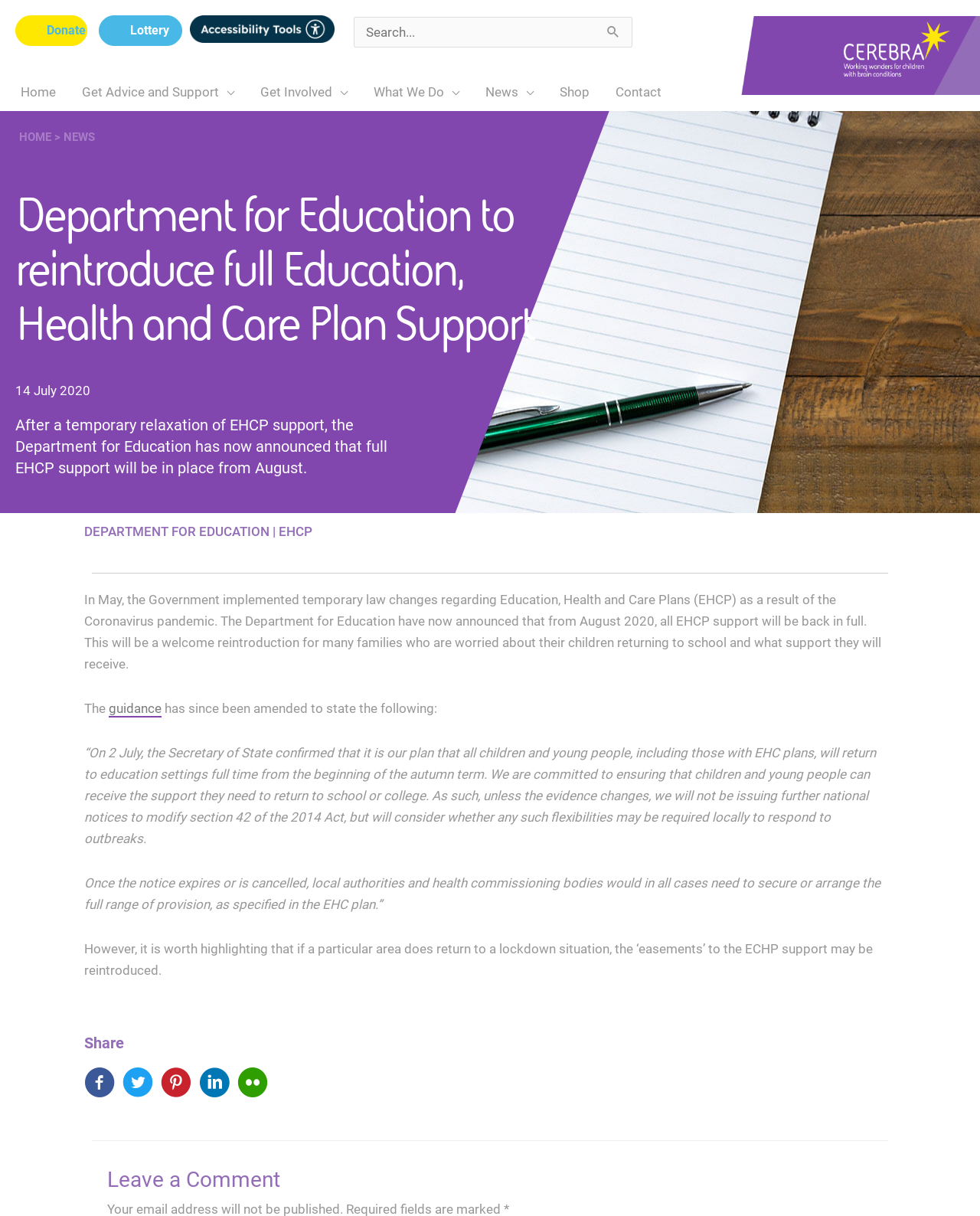Please specify the bounding box coordinates of the area that should be clicked to accomplish the following instruction: "Search for something". The coordinates should consist of four float numbers between 0 and 1, i.e., [left, top, right, bottom].

[0.361, 0.005, 0.646, 0.048]